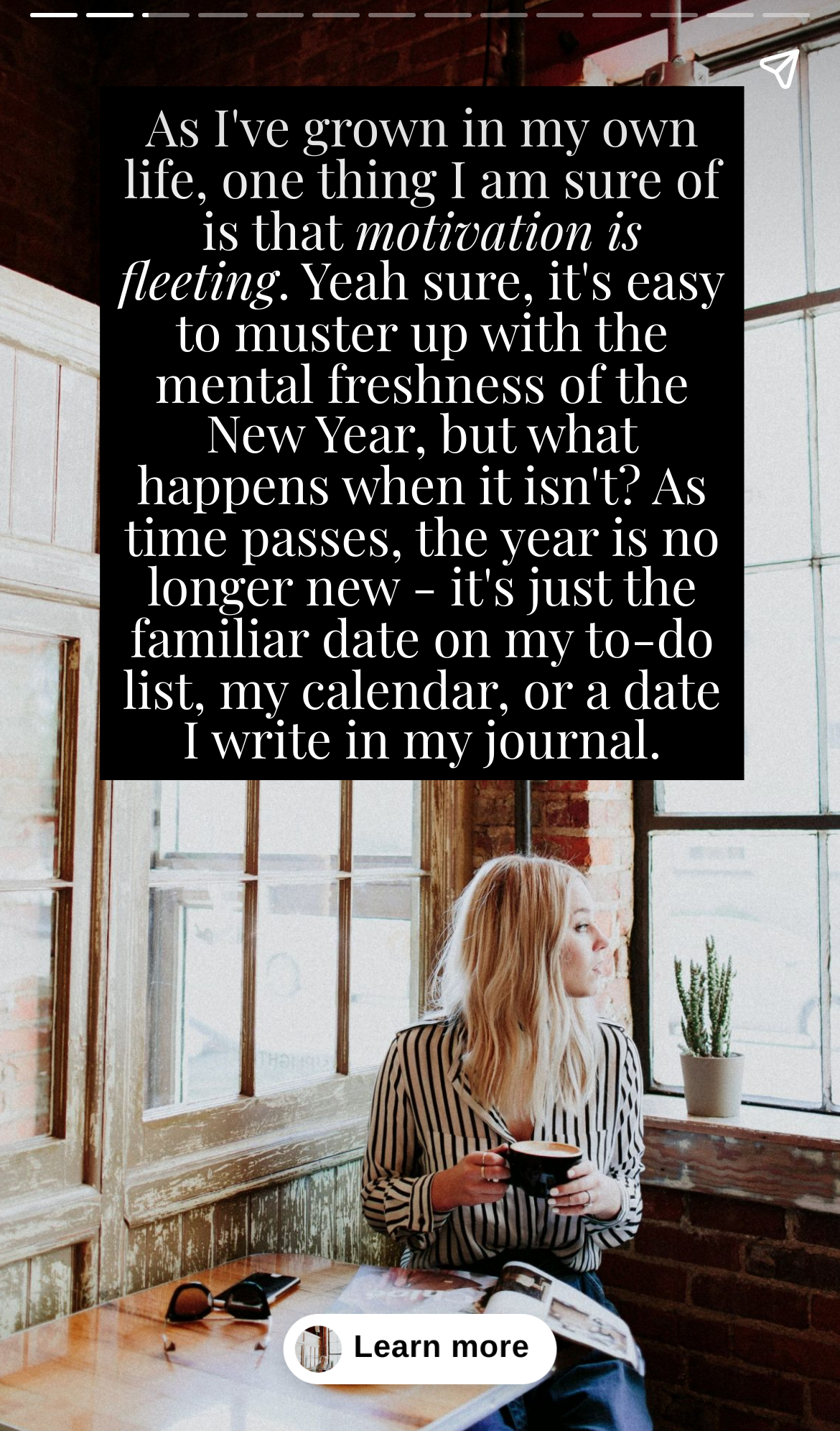Analyze the image and deliver a detailed answer to the question: What is the cost of working with Laura St. John?

The cost of working with Laura St. John is mentioned in the title of the webpage, 'How to Work with Celebrity Coach, Laura St. John, for $30 per Month', indicating that the cost is $30 per month.